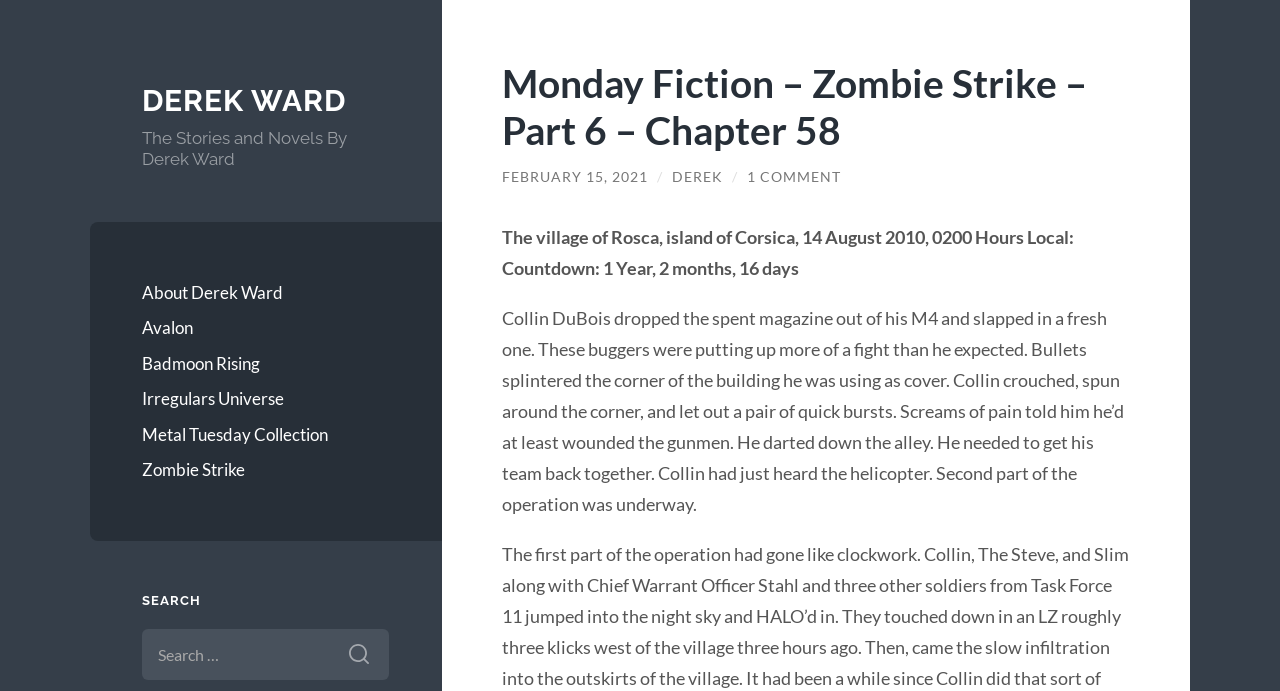Using details from the image, please answer the following question comprehensively:
What is the author's name?

The author's name can be found in the top-left corner of the webpage, where it says 'Monday Fiction – Zombie Strike – Part 6 – Chapter 58 – Derek Ward'. It is also mentioned in the link 'DEREK WARD' and 'DEREK'.